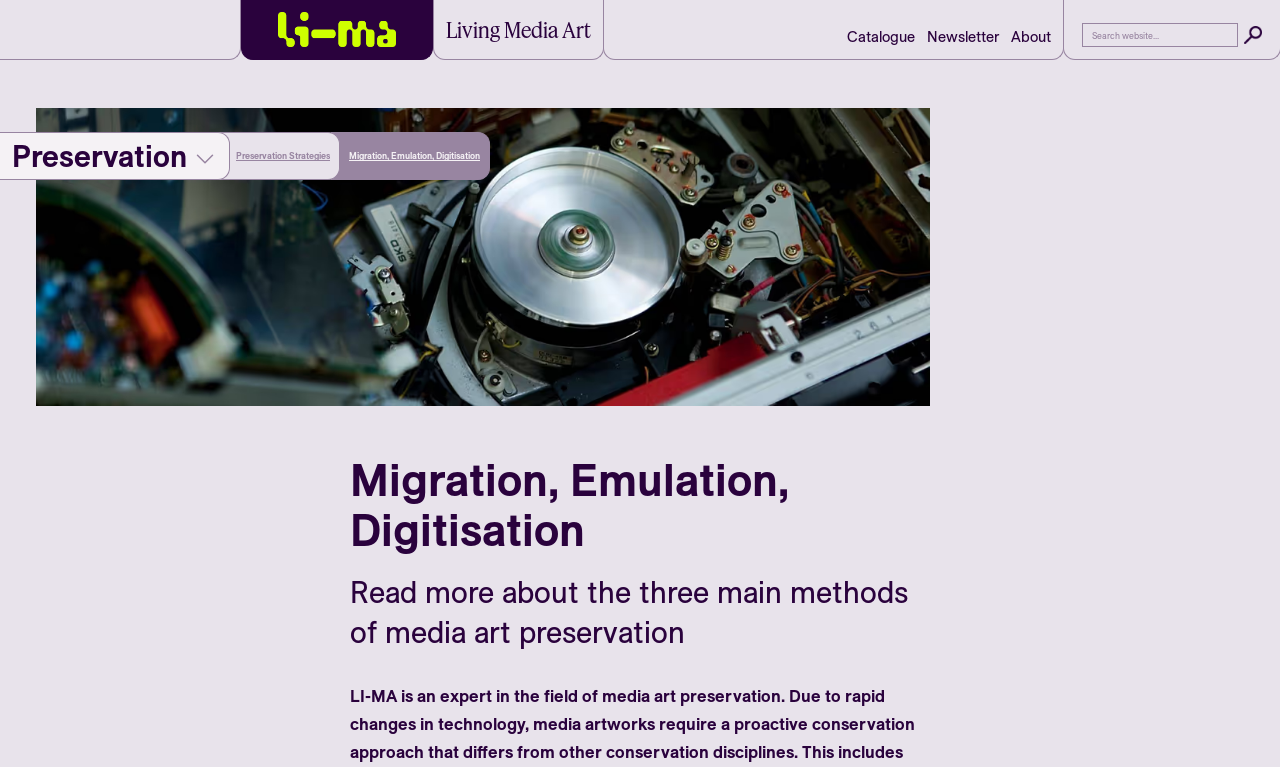Please provide a comprehensive response to the question based on the details in the image: What is the main topic of the webpage?

The webpage is focused on 'LI-MA - Living Media Art | Migration, Emulation, Digitisation' and has a heading 'Read more about the three main methods of media art preservation', indicating that the main topic of the webpage is media art preservation.